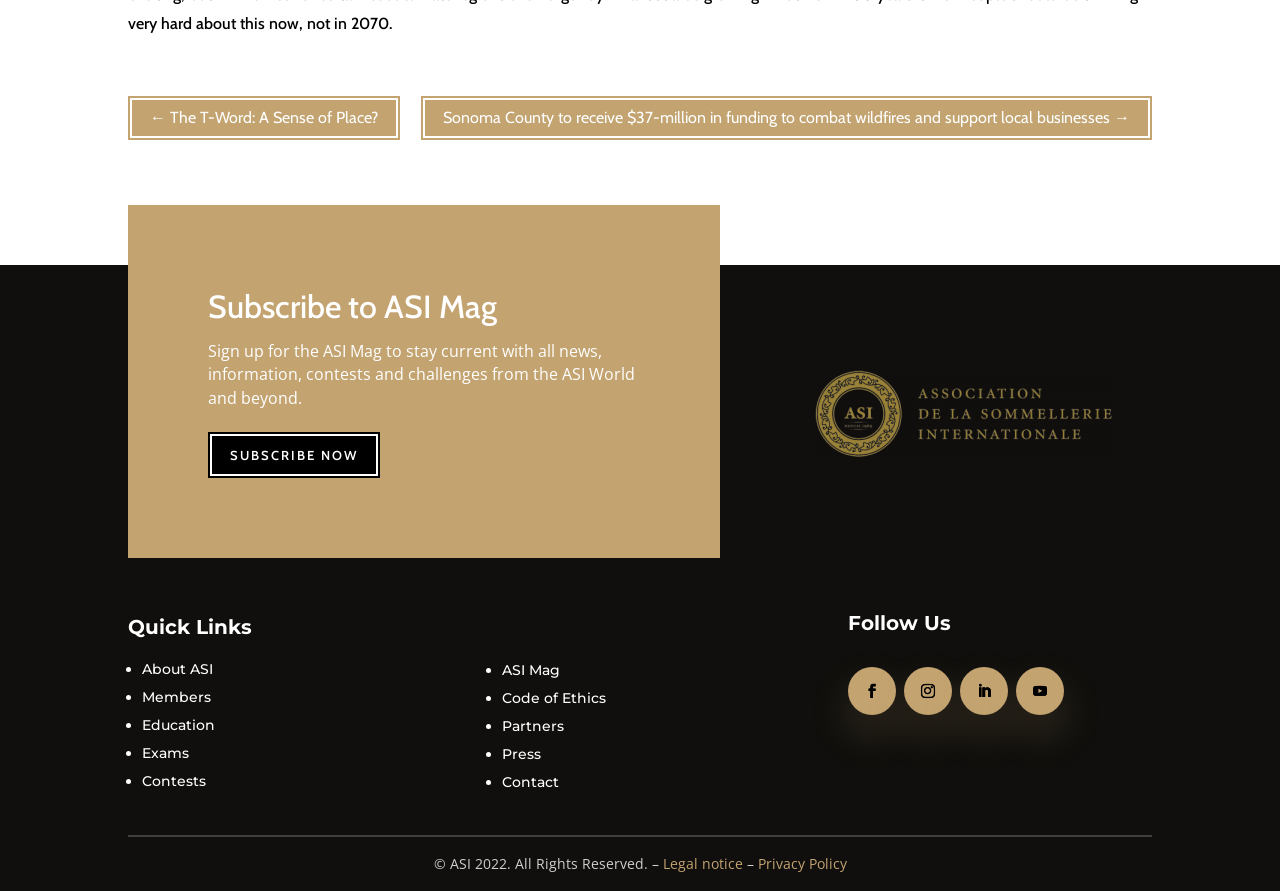Predict the bounding box coordinates of the UI element that matches this description: "Code of Ethics". The coordinates should be in the format [left, top, right, bottom] with each value between 0 and 1.

[0.392, 0.773, 0.474, 0.793]